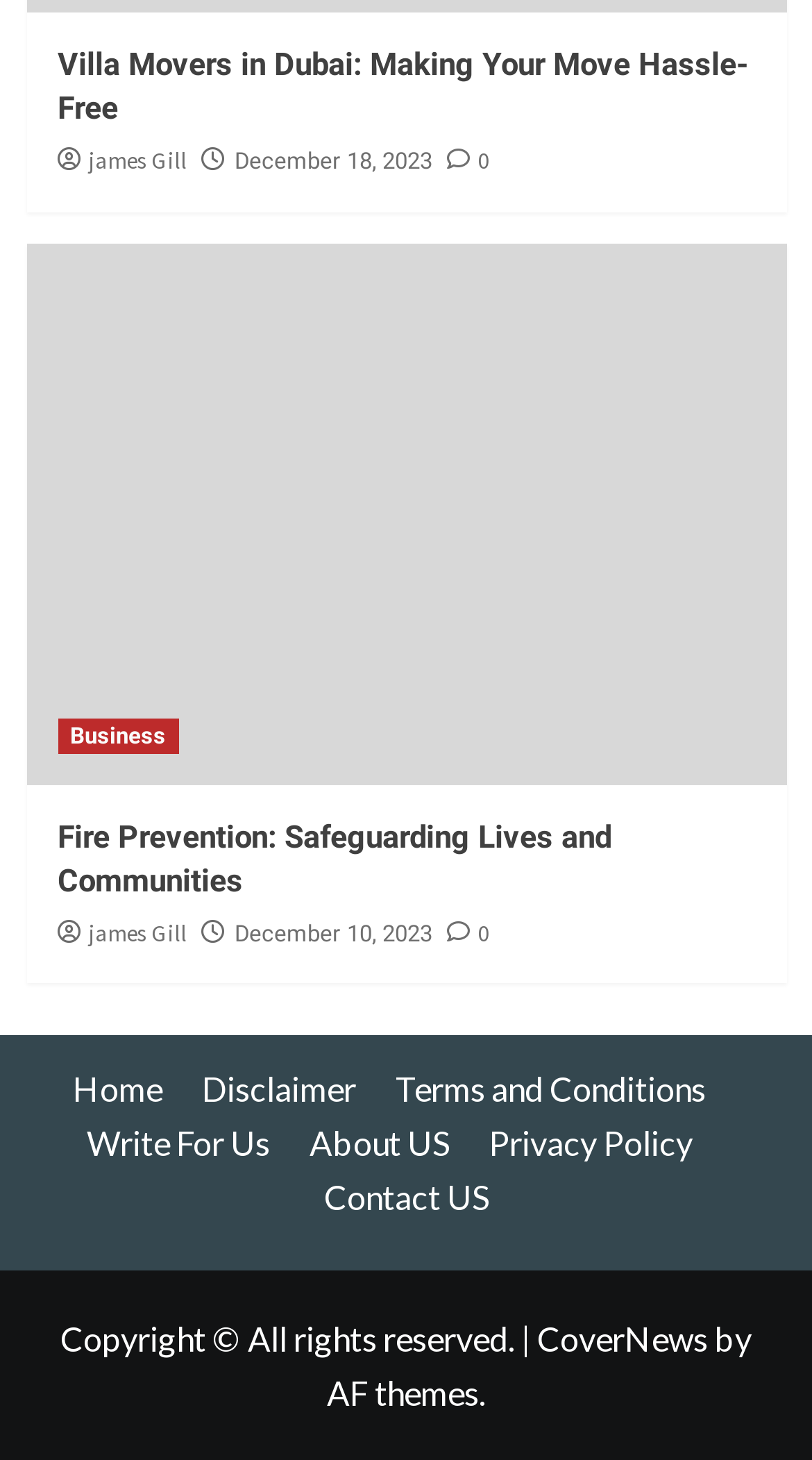Identify the bounding box coordinates of the clickable section necessary to follow the following instruction: "Visit the Home page". The coordinates should be presented as four float numbers from 0 to 1, i.e., [left, top, right, bottom].

[0.09, 0.732, 0.241, 0.759]